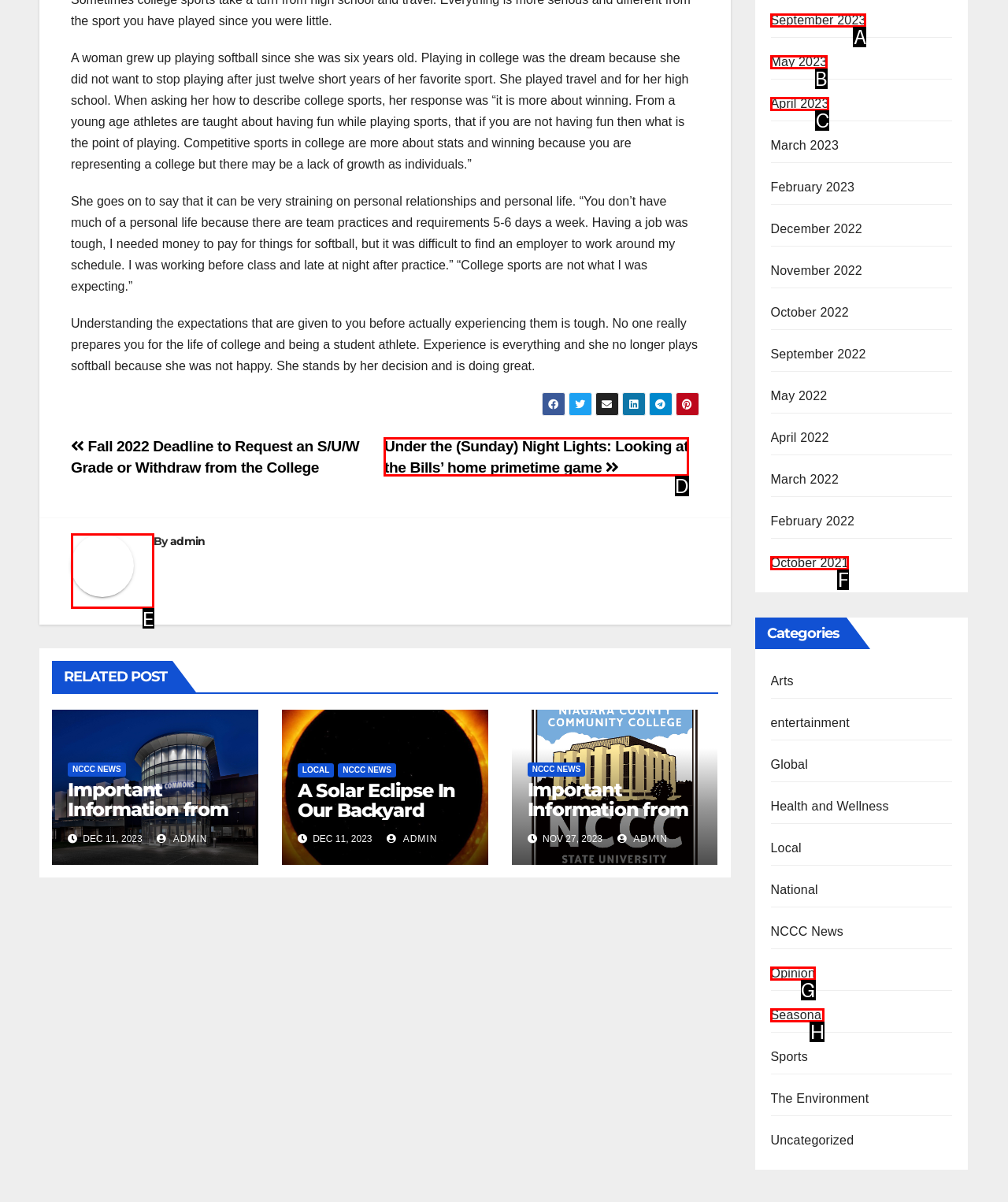Tell me which letter I should select to achieve the following goal: View the post 'Under the (Sunday) Night Lights: Looking at the Bills’ home primetime game'
Answer with the corresponding letter from the provided options directly.

D